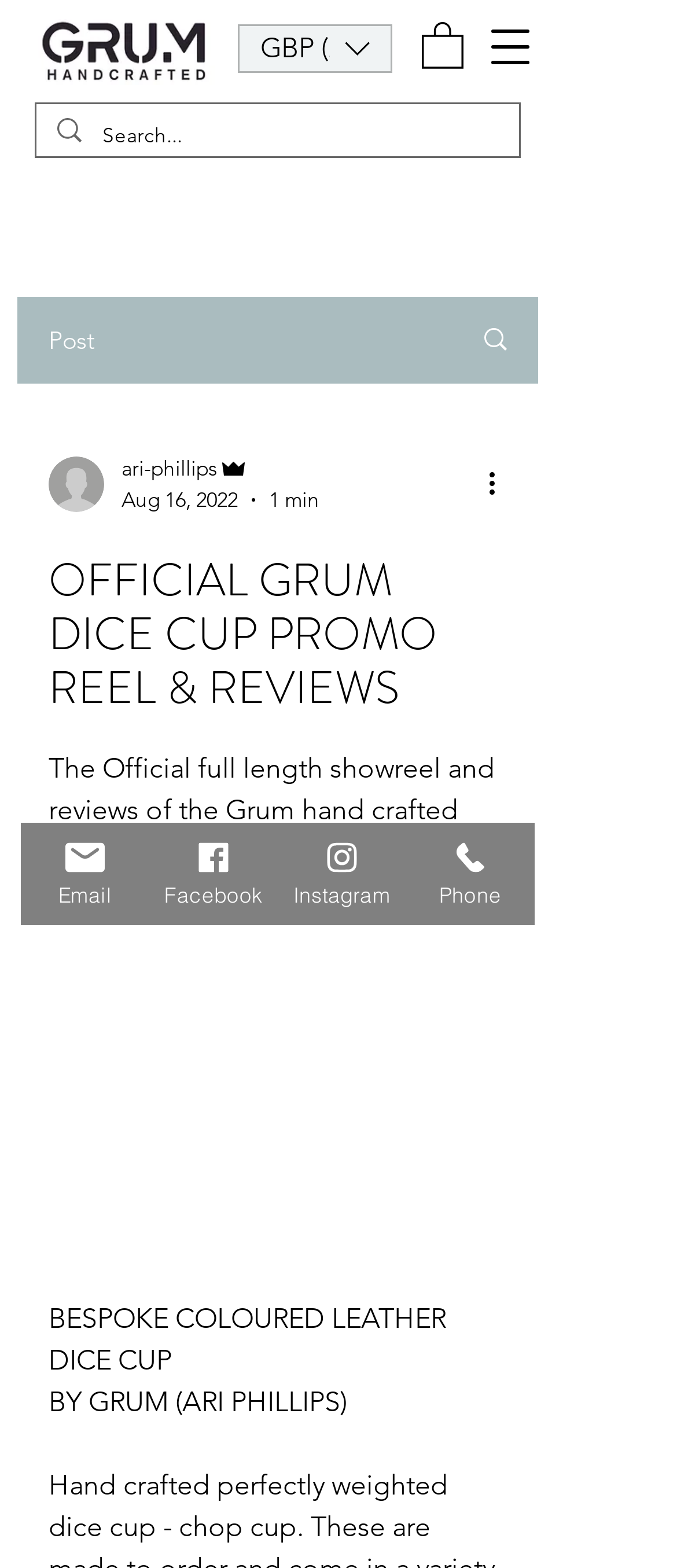What is the type of leather used in the dice cup?
Refer to the image and give a detailed response to the question.

I found the answer by looking at the StaticText element with ID 703. It contains the text 'BESPOKE COLOURED LEATHER DICE CUP' which mentions the type of leather used in the dice cup.